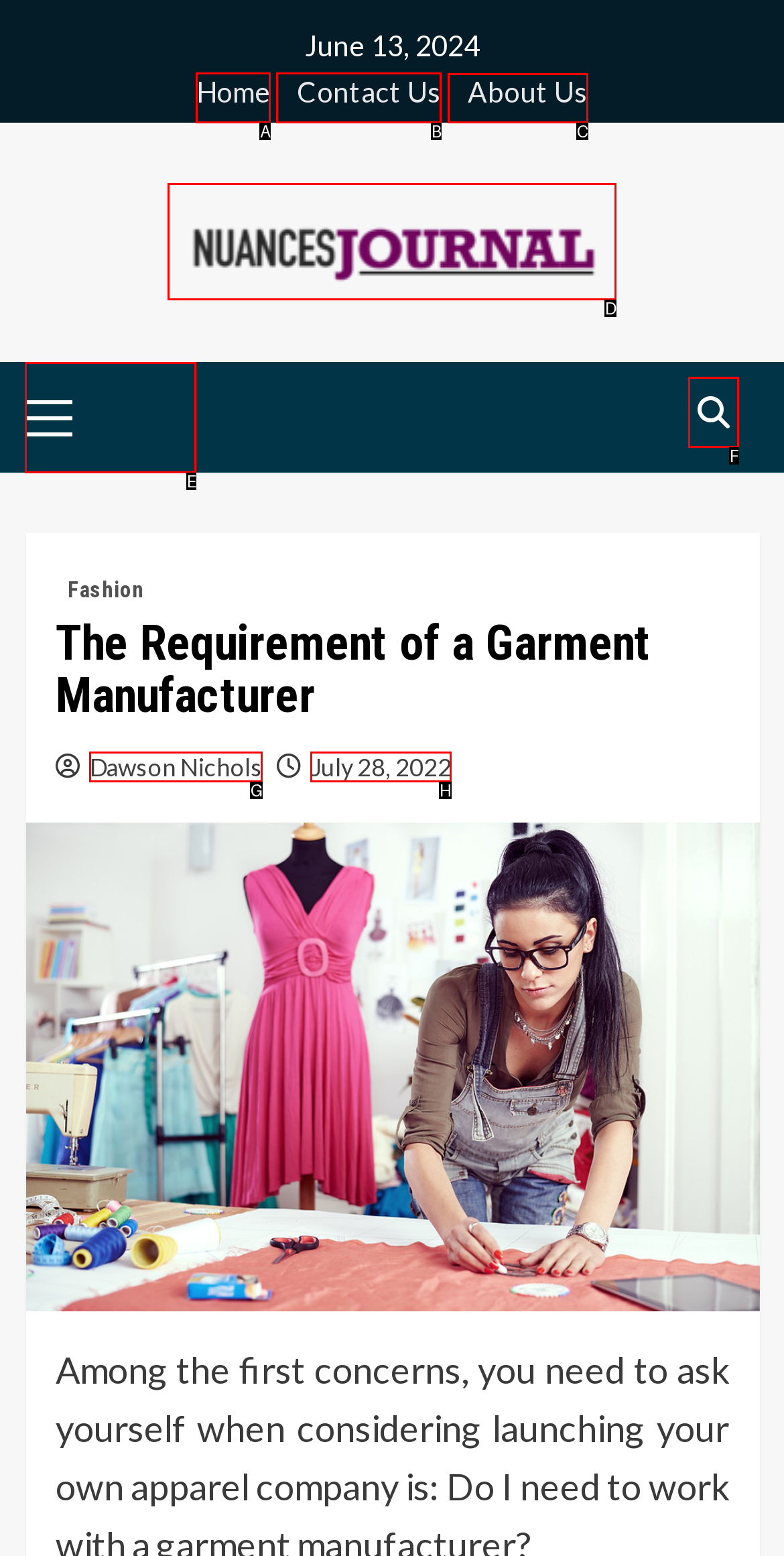Determine the appropriate lettered choice for the task: view about us. Reply with the correct letter.

C